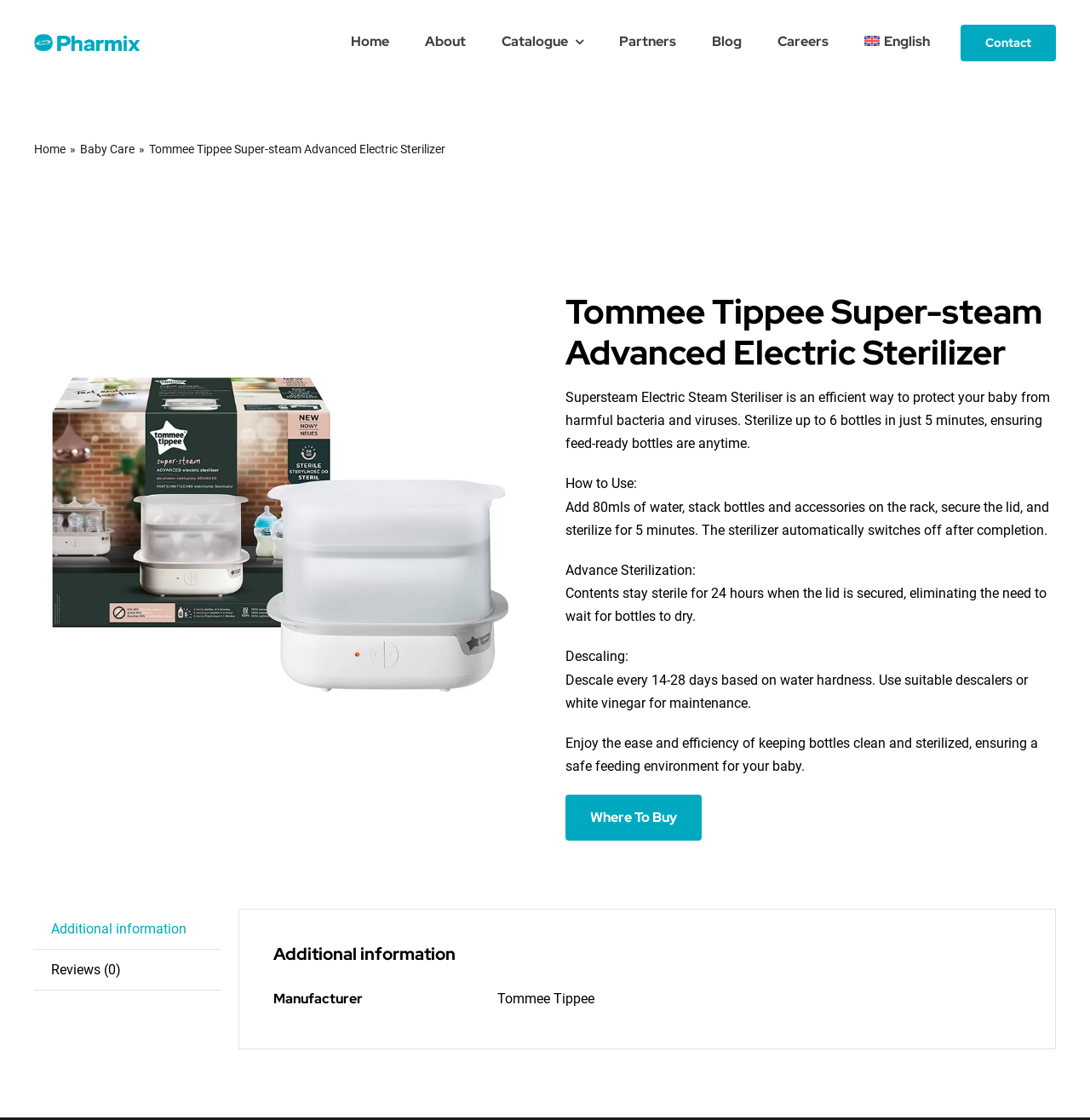Locate the bounding box coordinates of the clickable region to complete the following instruction: "View the product details of Tommee Tippee Super-steam Advanced Electric Sterilizer."

[0.519, 0.26, 0.969, 0.333]